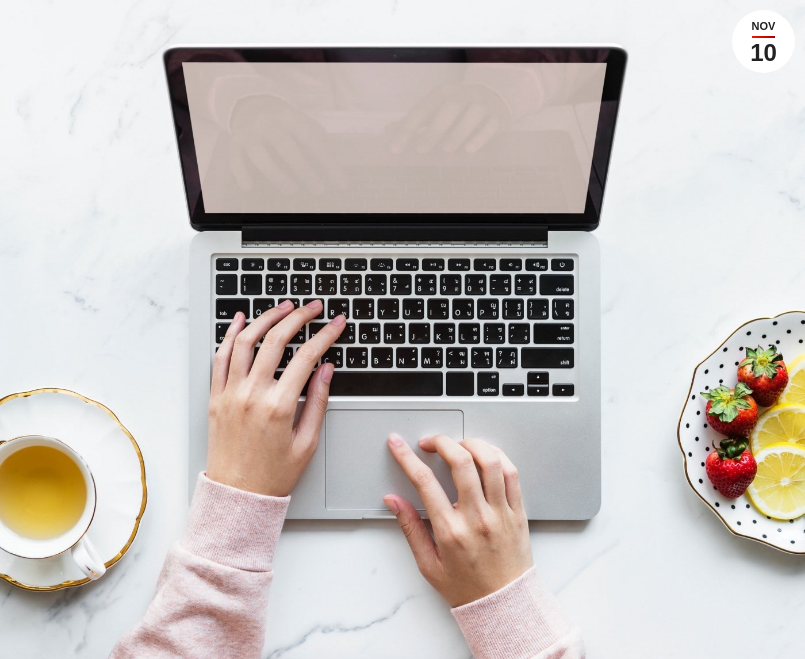Please answer the following question using a single word or phrase: 
What is the date displayed in the top right corner?

NOV 10